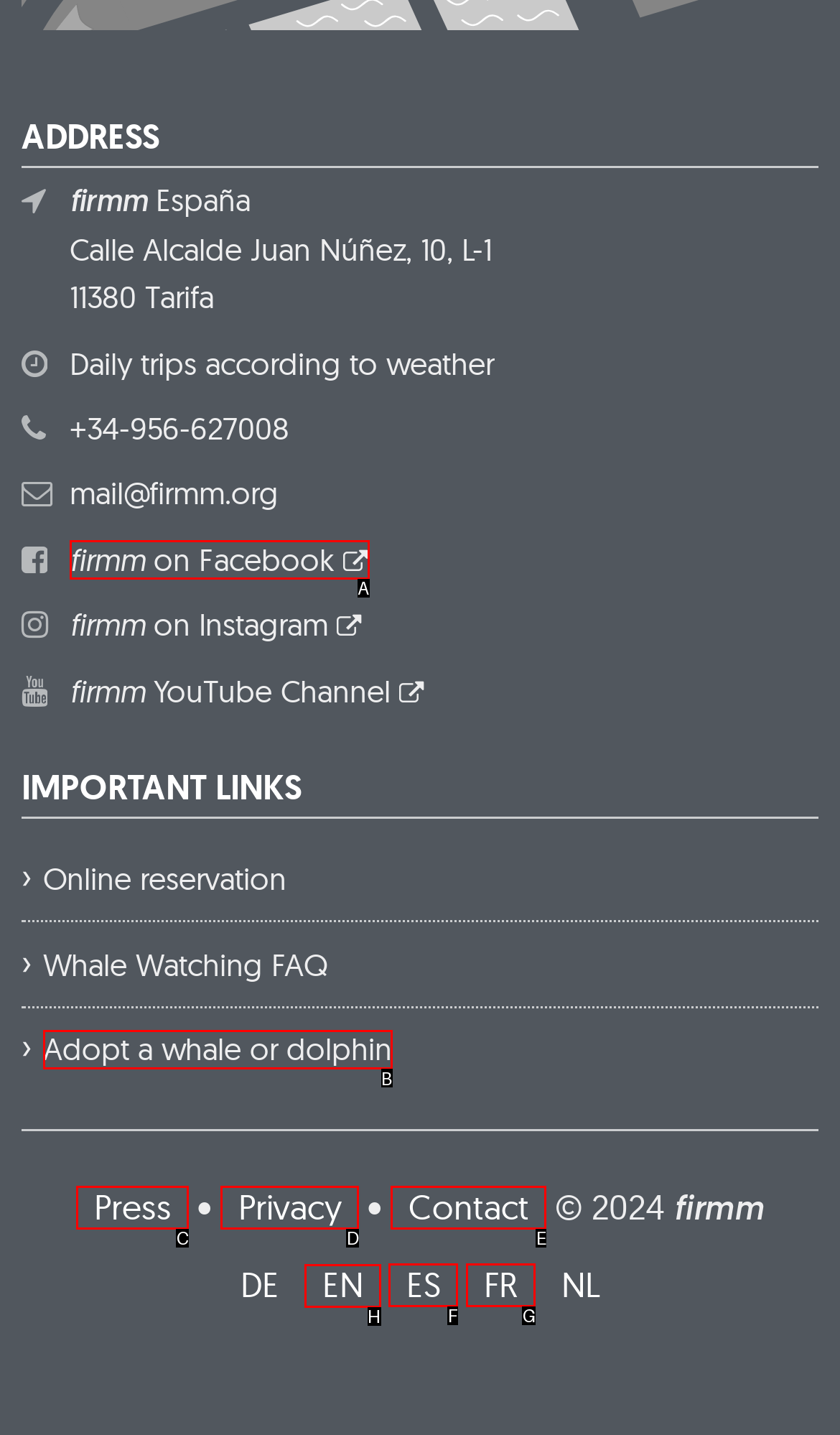Identify the correct option to click in order to complete this task: Switch to English
Answer with the letter of the chosen option directly.

H